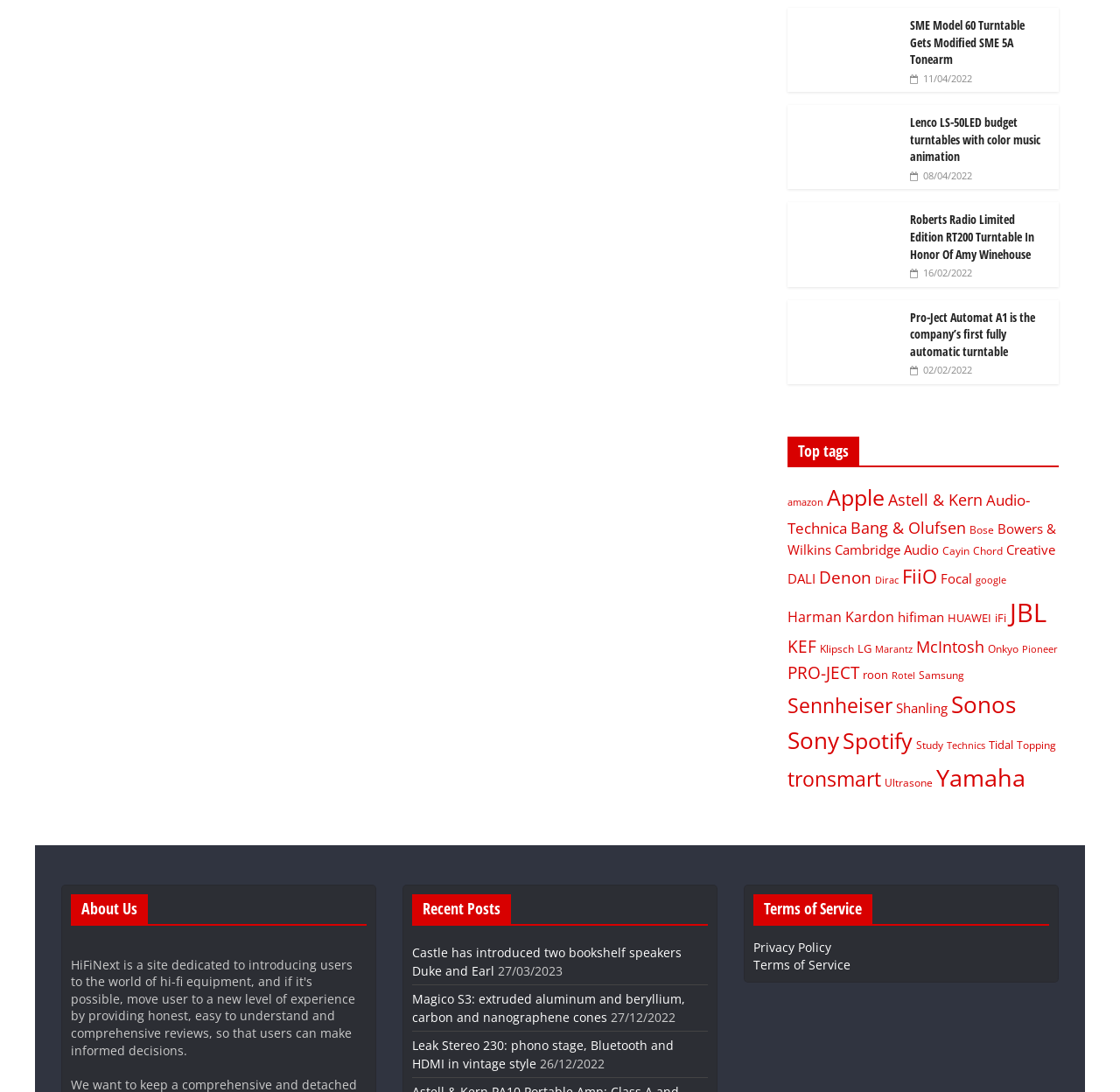Please identify the bounding box coordinates for the region that you need to click to follow this instruction: "Click on the SME Model 60 Turntable Gets Modified SME 5A Tonearm link".

[0.812, 0.015, 0.915, 0.062]